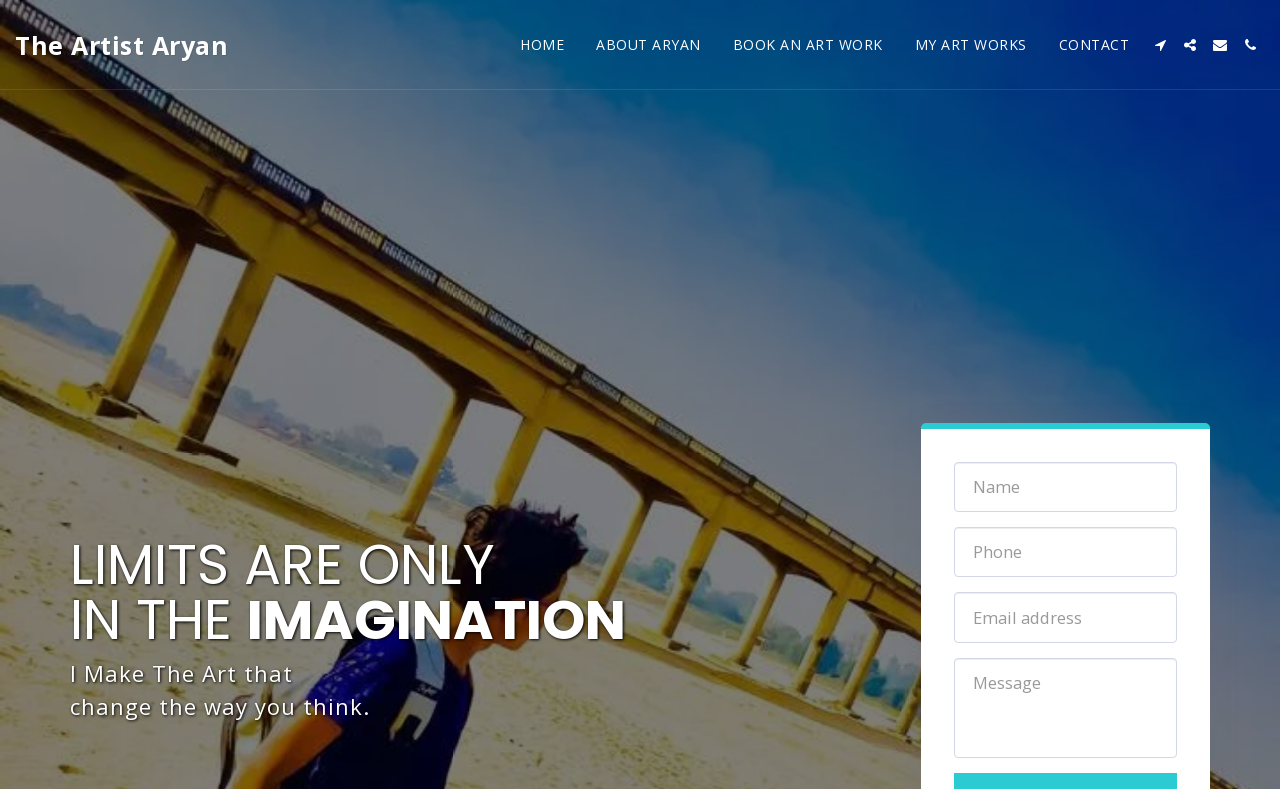Construct a thorough caption encompassing all aspects of the webpage.

The webpage is about The Artist Aryan, a digital artist. At the top, there are five navigation links: "HOME", "ABOUT ARYAN", "BOOK AN ART WORK", "MY ART WORKS", and "CONTACT", aligned horizontally and evenly spaced. To the right of these links, there are four small buttons, likely for social media or other external links.

Below the navigation links, there is a prominent heading that reads "LIMITS ARE ONLY IN THE IMAGINATION". Underneath this heading, there are two lines of text: "I Make The Art that" and "change the way you think." These lines are positioned near the top-left corner of the page.

On the right side of the page, there is a contact form with four text boxes: "Name", "Phone", "Email address", and "Message". The "Name" and "Email address" fields are required, indicated by the "required: True" attribute. The form is positioned roughly in the middle of the page, with the text boxes stacked vertically.